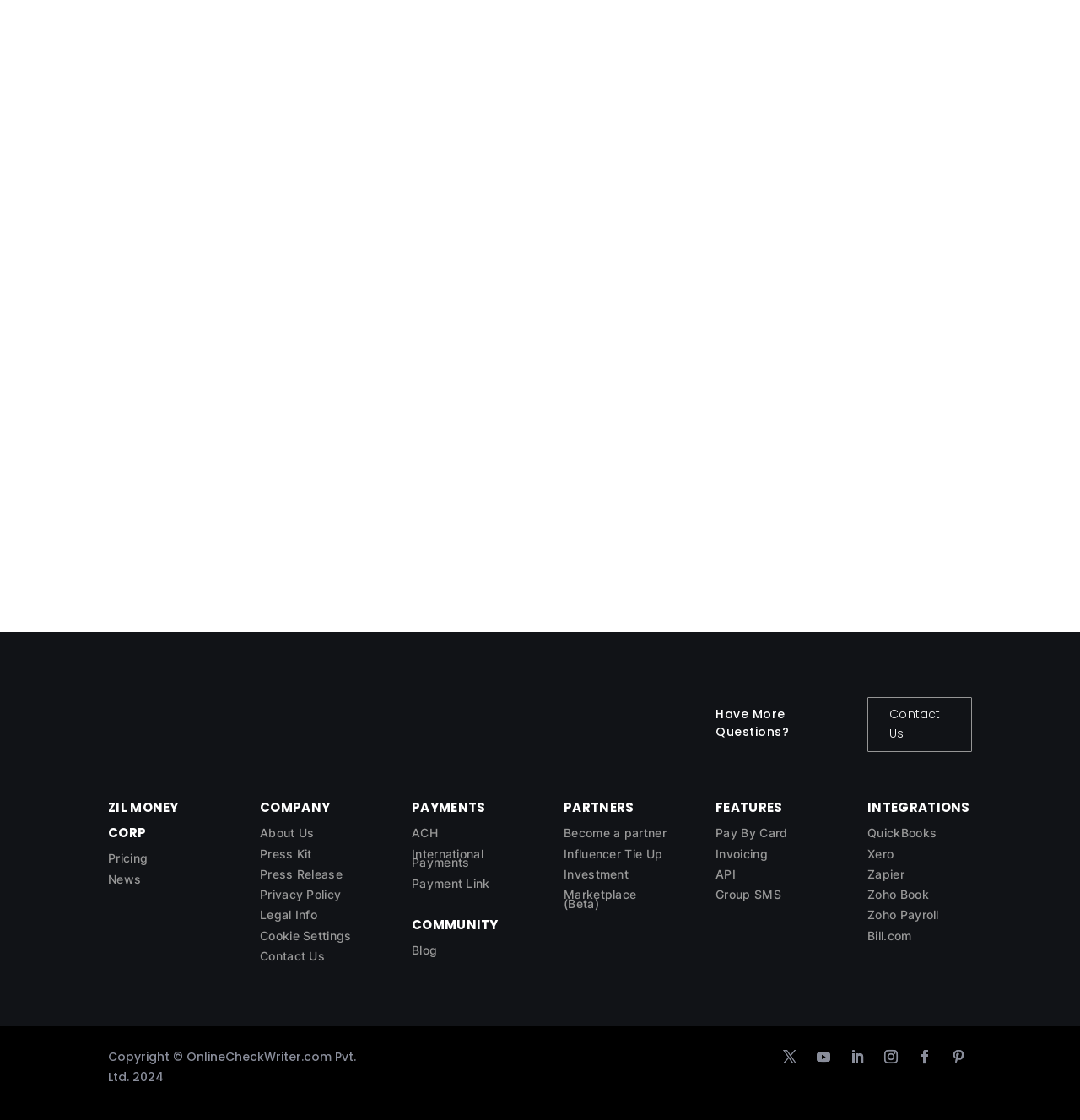What is the purpose of the 'read more' link?
Using the image as a reference, give a one-word or short phrase answer.

To read more about check printing software